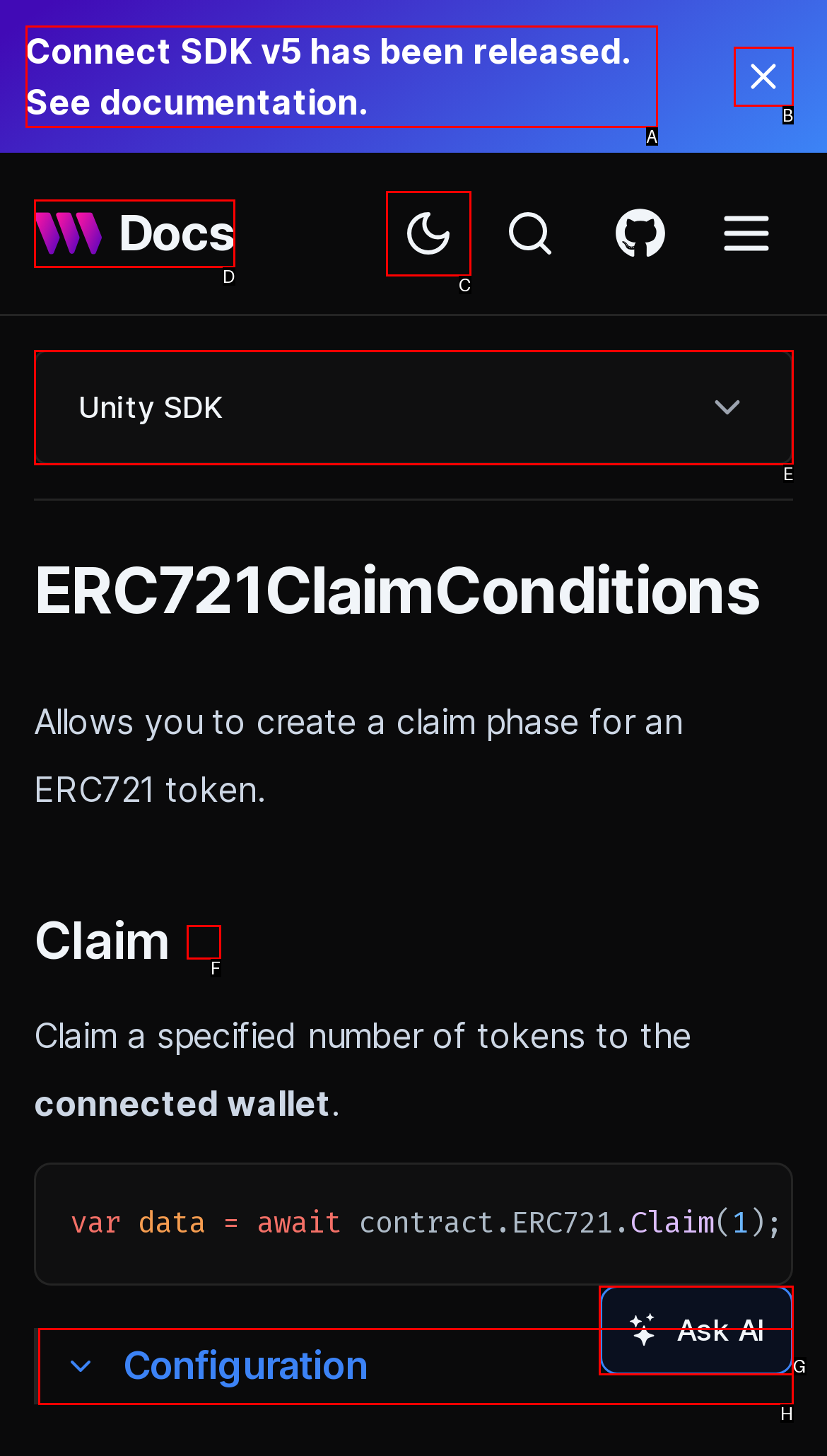Identify the option that corresponds to the description: Docs 
Provide the letter of the matching option from the available choices directly.

D